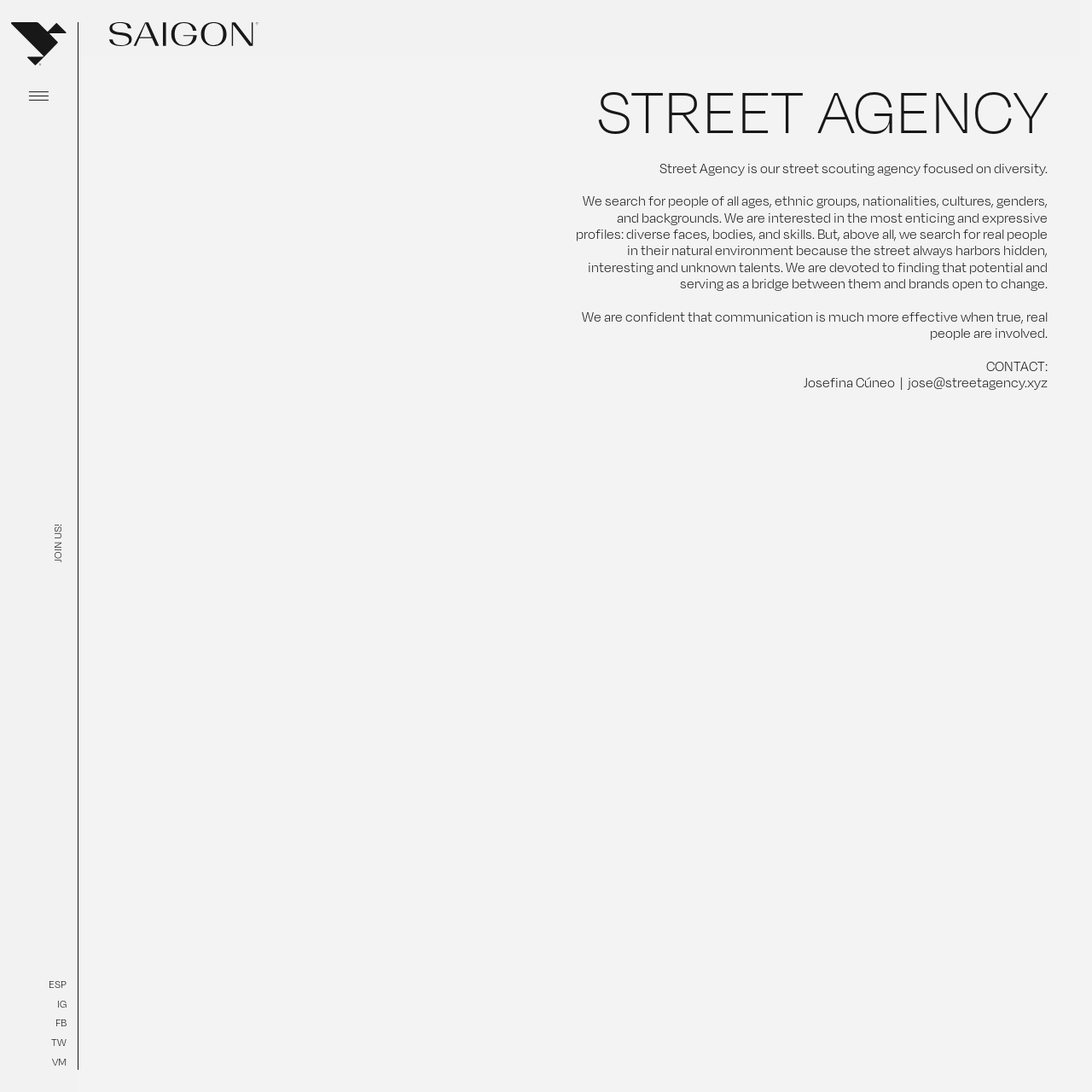Extract the bounding box coordinates for the HTML element that matches this description: "Abrir menu principal". The coordinates should be four float numbers between 0 and 1, i.e., [left, top, right, bottom].

[0.023, 0.075, 0.048, 0.1]